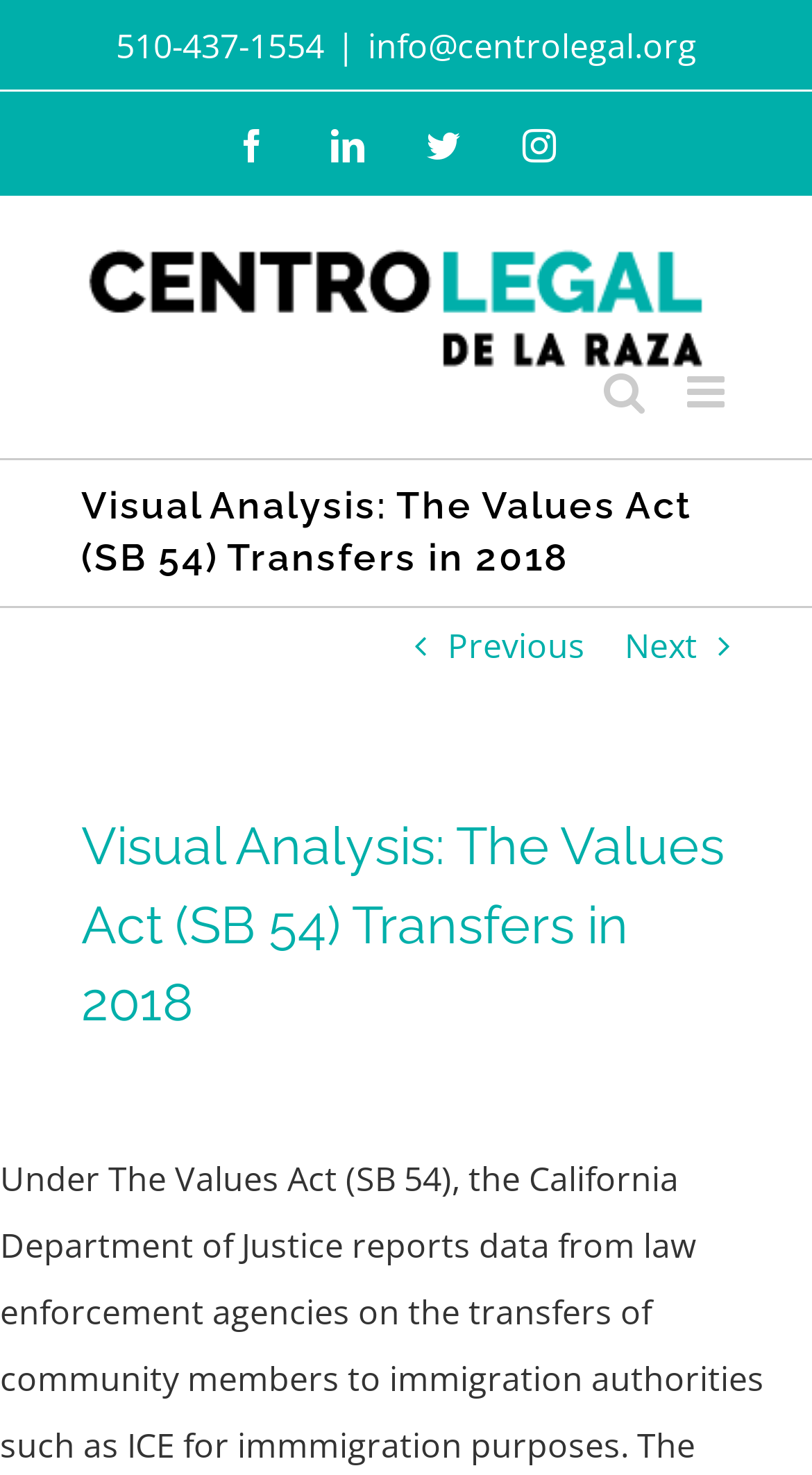Based on the provided description, "aria-label="Toggle mobile search"", find the bounding box of the corresponding UI element in the screenshot.

[0.744, 0.252, 0.795, 0.281]